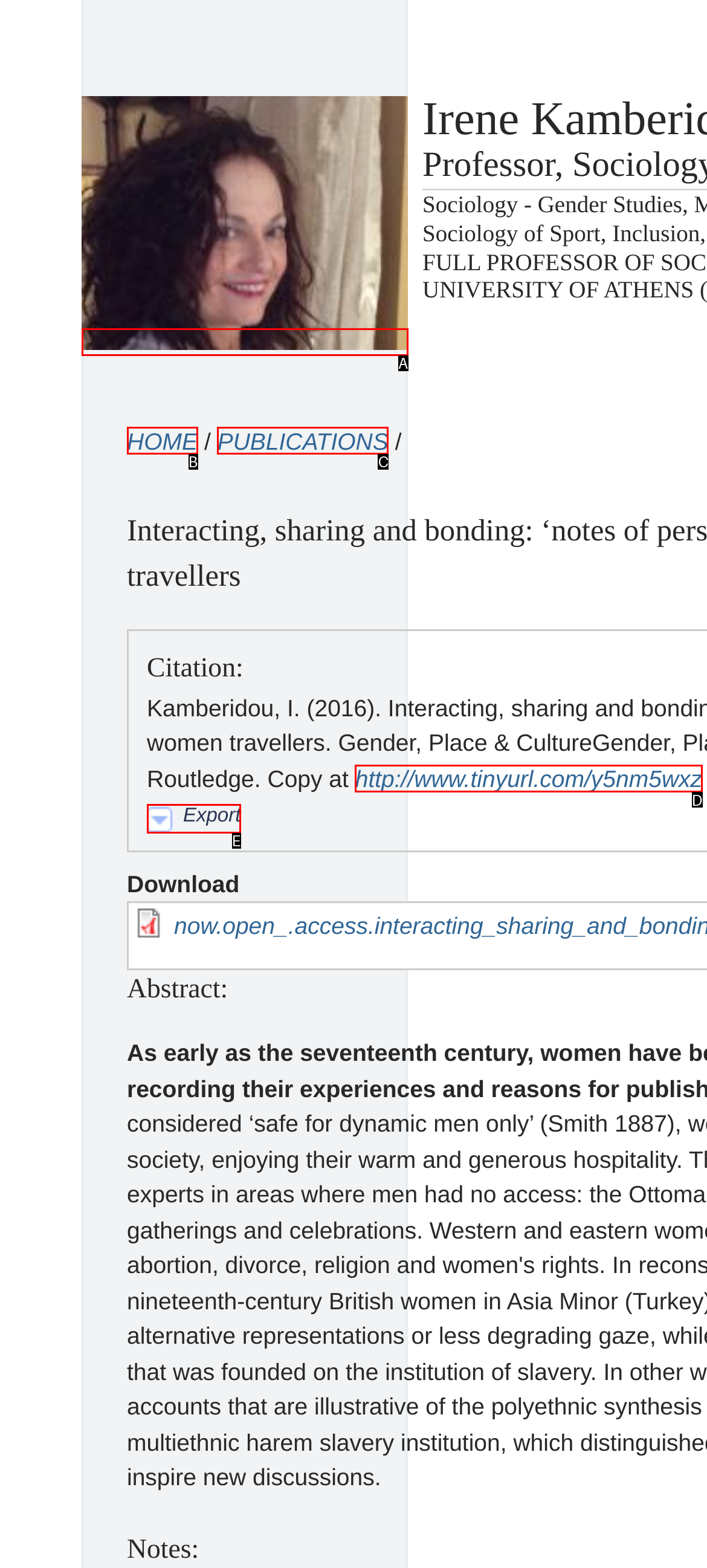Match the description: Export to the appropriate HTML element. Respond with the letter of your selected option.

E